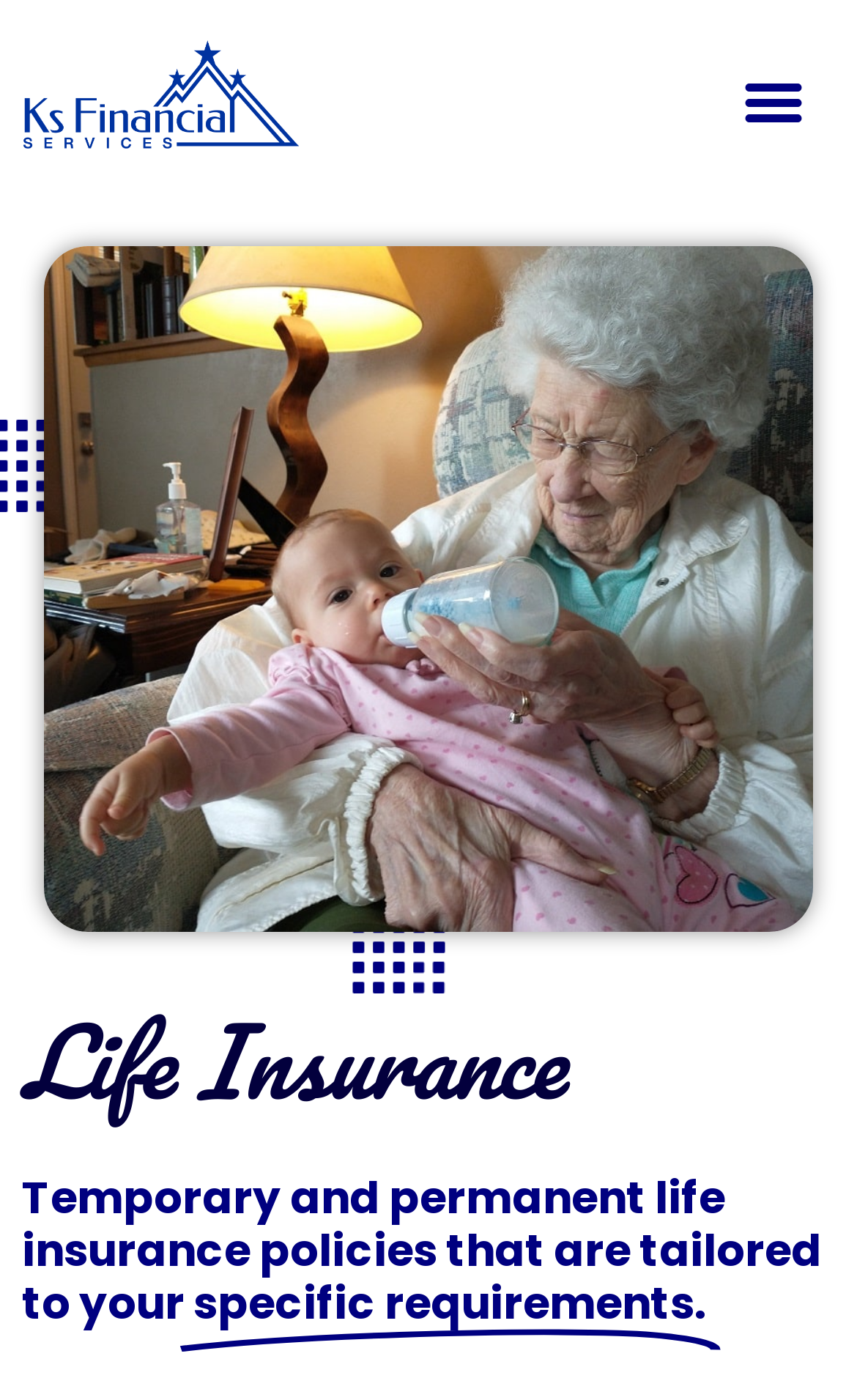Find and provide the bounding box coordinates for the UI element described here: "Menu". The coordinates should be given as four float numbers between 0 and 1: [left, top, right, bottom].

[0.849, 0.039, 0.956, 0.105]